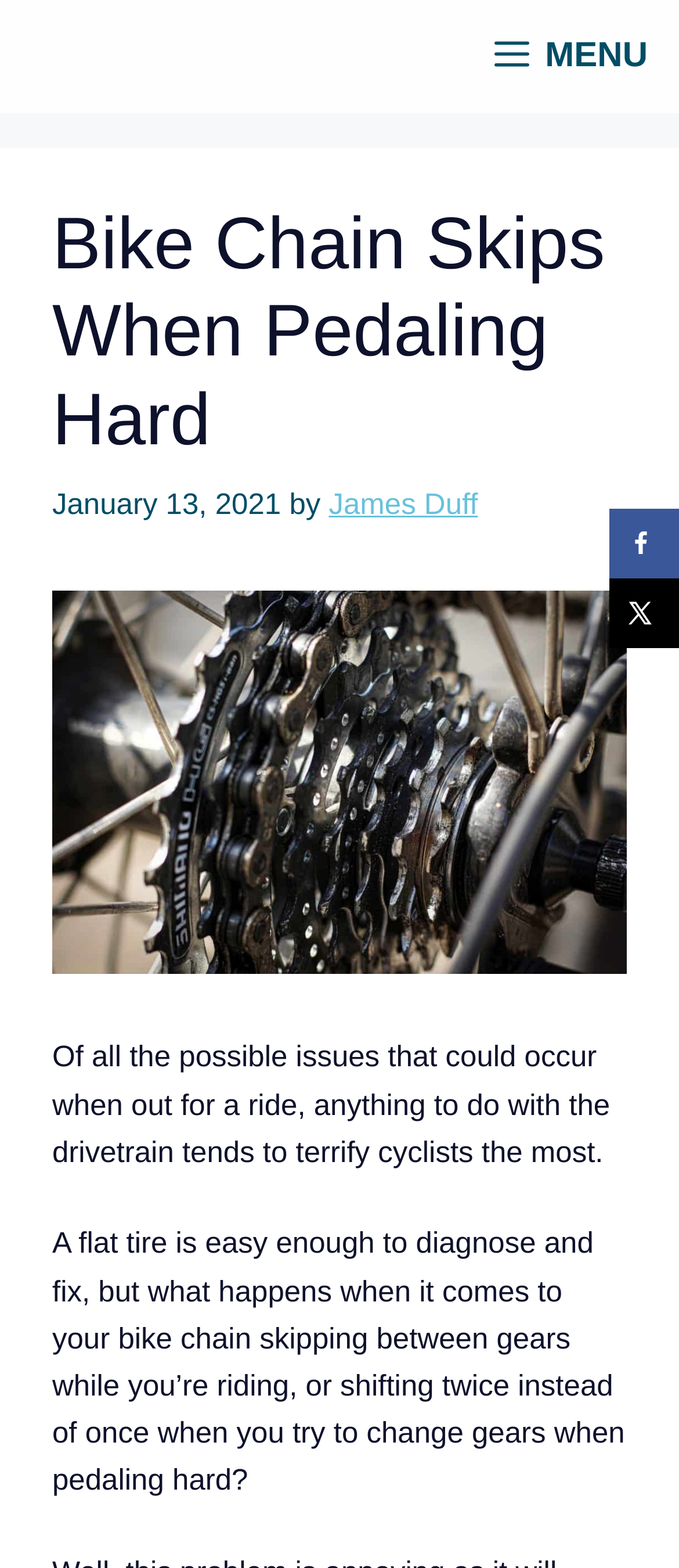Write a detailed summary of the webpage, including text, images, and layout.

The webpage is about fixing bike chain issues, specifically when the chain skips when pedaling hard. At the top, there is a banner with the site's name, followed by a navigation menu on the right side with a "MENU" button. Below the navigation menu, there is a header section with the title "Bike Chain Skips When Pedaling Hard" and a timestamp "January 13, 2021" with the author's name "James Duff" next to it.

On the left side of the page, there is a large image related to bike chain issues, taking up most of the width. Below the image, there are two paragraphs of text discussing the importance of addressing drivetrain issues, specifically bike chain problems, and the difficulties of diagnosing and fixing them.

On the right side of the page, there is a social sharing sidebar with two links to share the content on Facebook and another platform, each accompanied by a small icon.